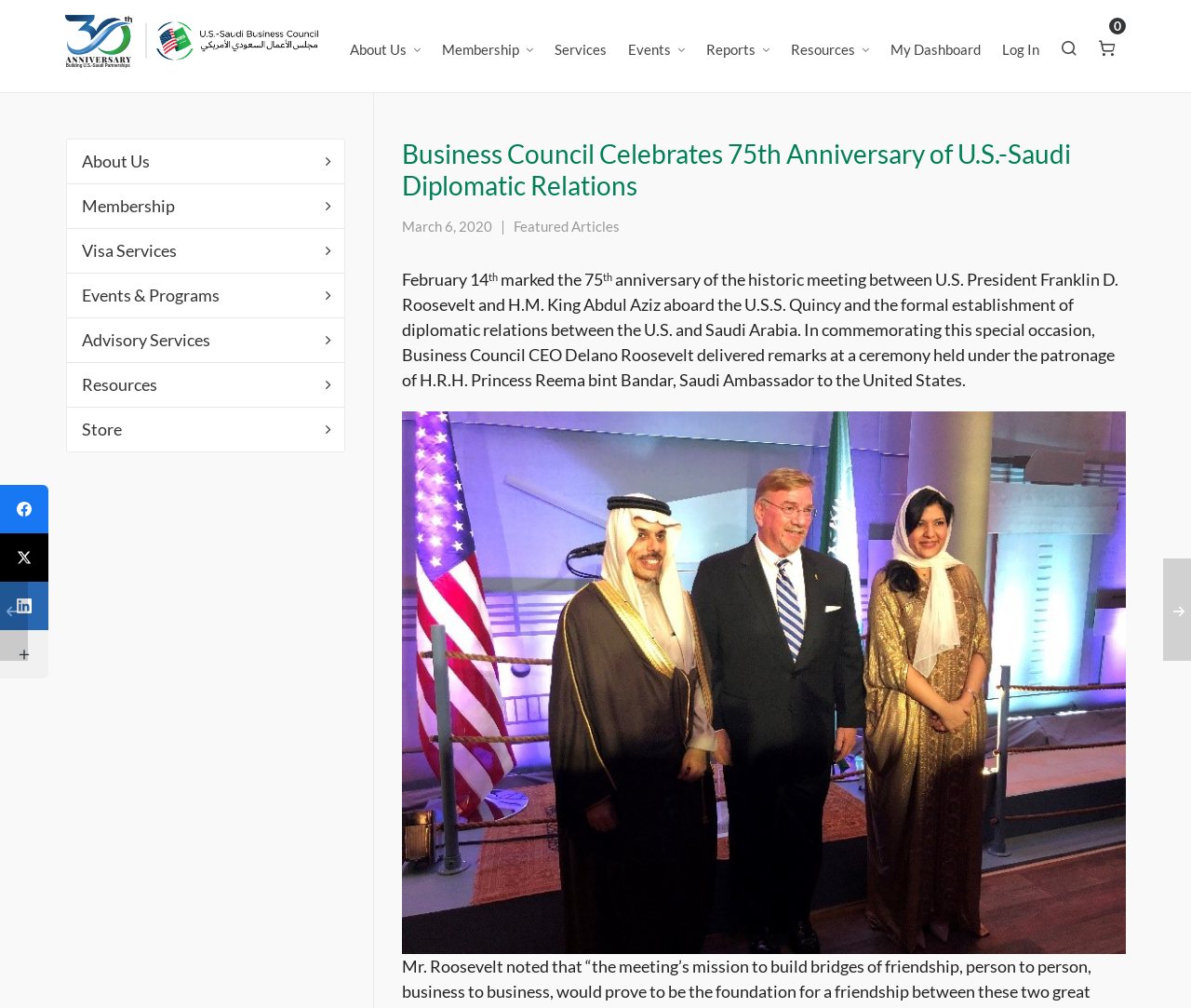Determine the bounding box coordinates for the clickable element to execute this instruction: "Log in to the website". Provide the coordinates as four float numbers between 0 and 1, i.e., [left, top, right, bottom].

[0.833, 0.0, 0.881, 0.092]